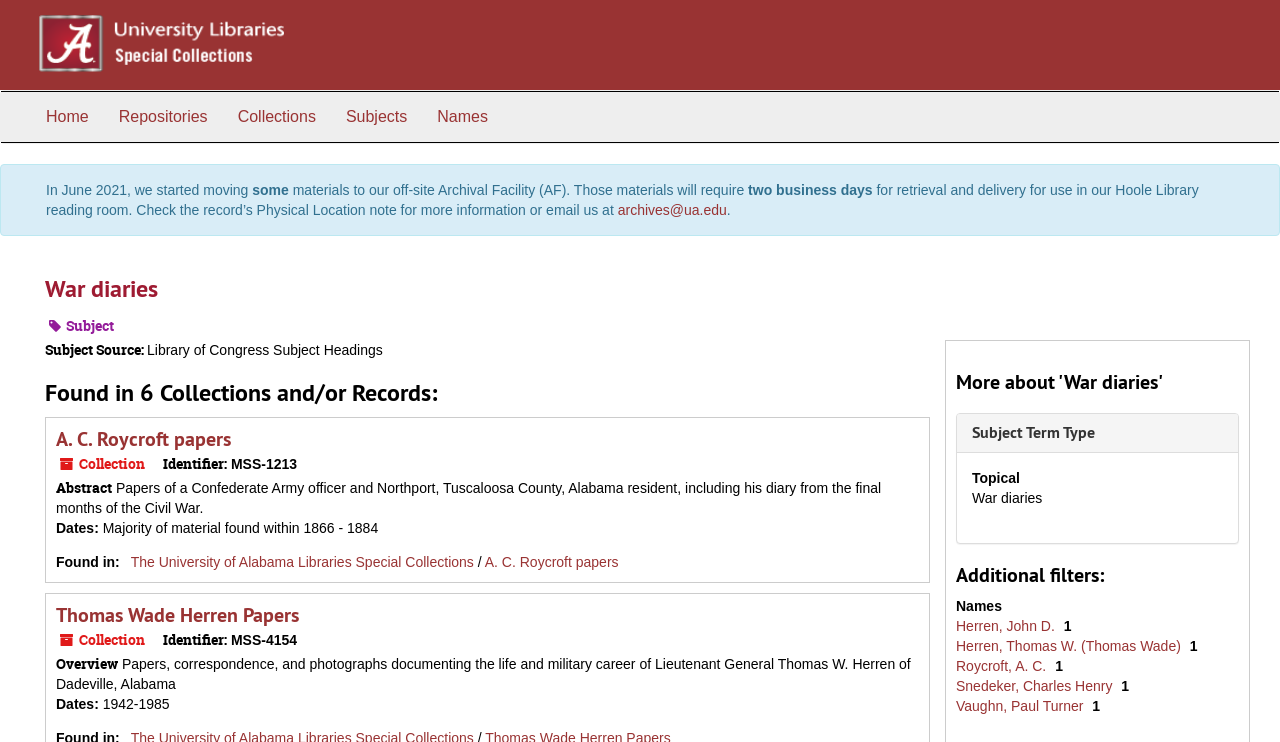How many collections and/or records are the war diaries found in?
Answer briefly with a single word or phrase based on the image.

6